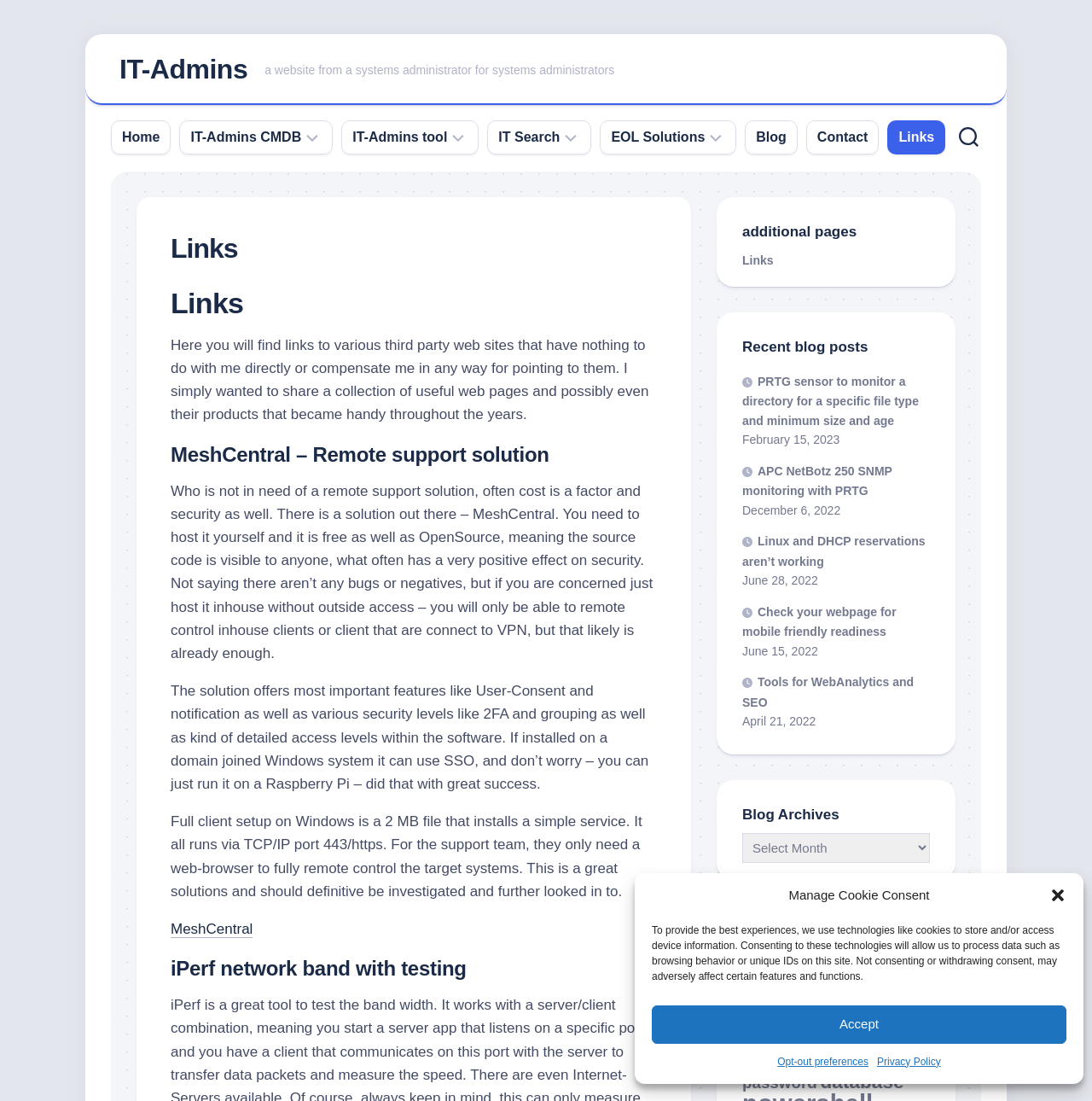Offer a comprehensive description of the webpage’s content and structure.

This webpage is titled "Links" and has a subtitle "a website from a systems administrator for systems administrators". The page is divided into several sections, each containing a list of links related to IT administration and management.

At the top of the page, there is a dialog box titled "Manage Cookie Consent" with a button to close it. Below the dialog box, there are links to "IT-Admins", "Home", and "IT-Admins CMDB". 

To the right of these links, there are several buttons with no text, which may be icons or images. Below these buttons, there are links to various features and functions of ITAM (IT Asset Management), including "Features", "Release Notes", "Download", "Installation", and "Online Manual". 

Further down the page, there are links to other IT-related tools and resources, including "IT-Admins Tool", "IT Search", and "EOL Solutions". Each of these sections has its own set of links to features, functions, and resources related to the specific tool or solution.

The page also has links to other topics, such as "Applying updates", "Search Providers", "Configuration", "Error Log viewer", "Active Users", "Monitoring and Statistics", and "Backup and Restore". These links are scattered throughout the page, but seem to be related to the overall theme of IT administration and management.

Overall, the page appears to be a collection of links and resources related to IT administration and management, with a focus on tools and solutions for systems administrators.